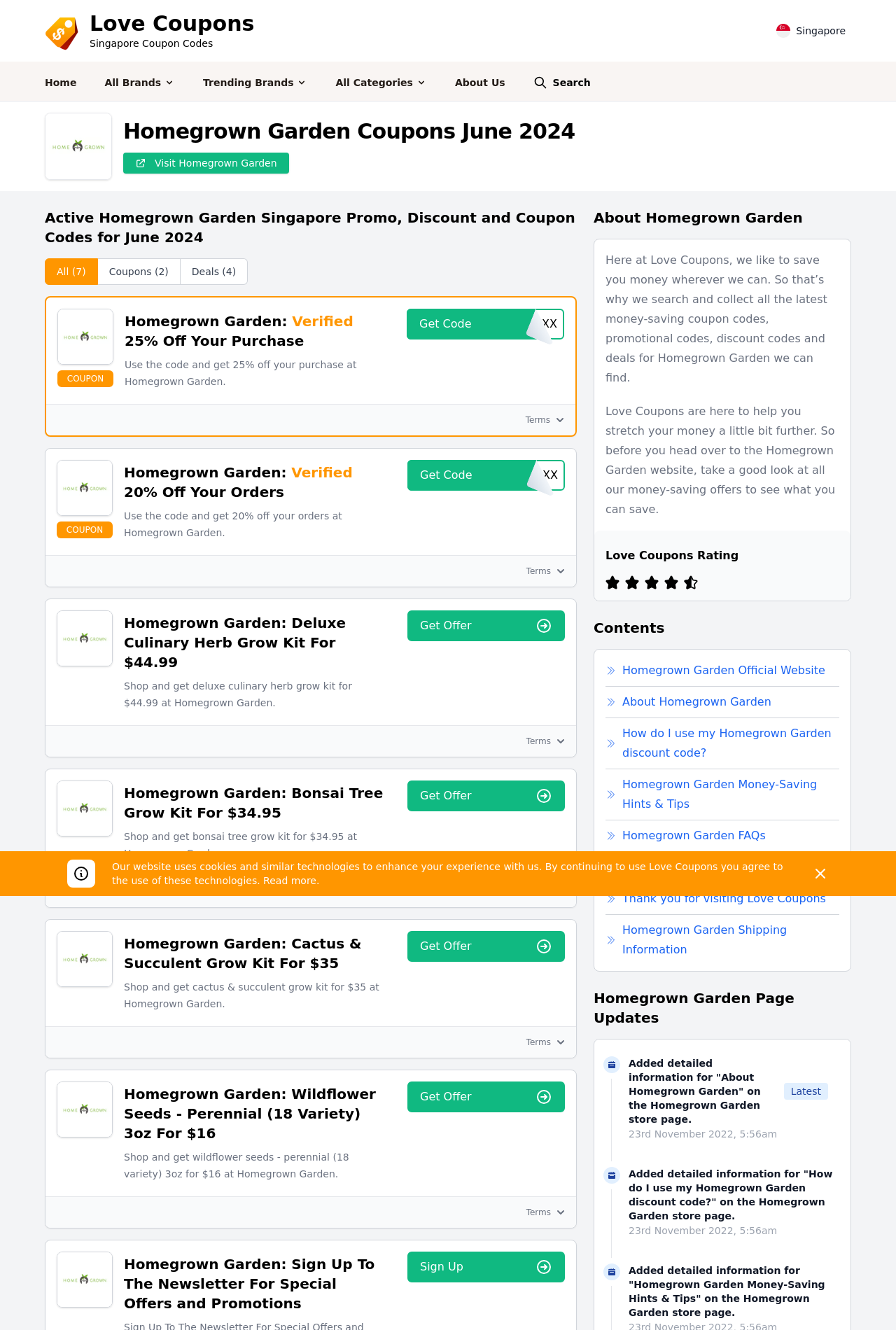Identify the main title of the webpage and generate its text content.

Homegrown Garden Coupons June 2024